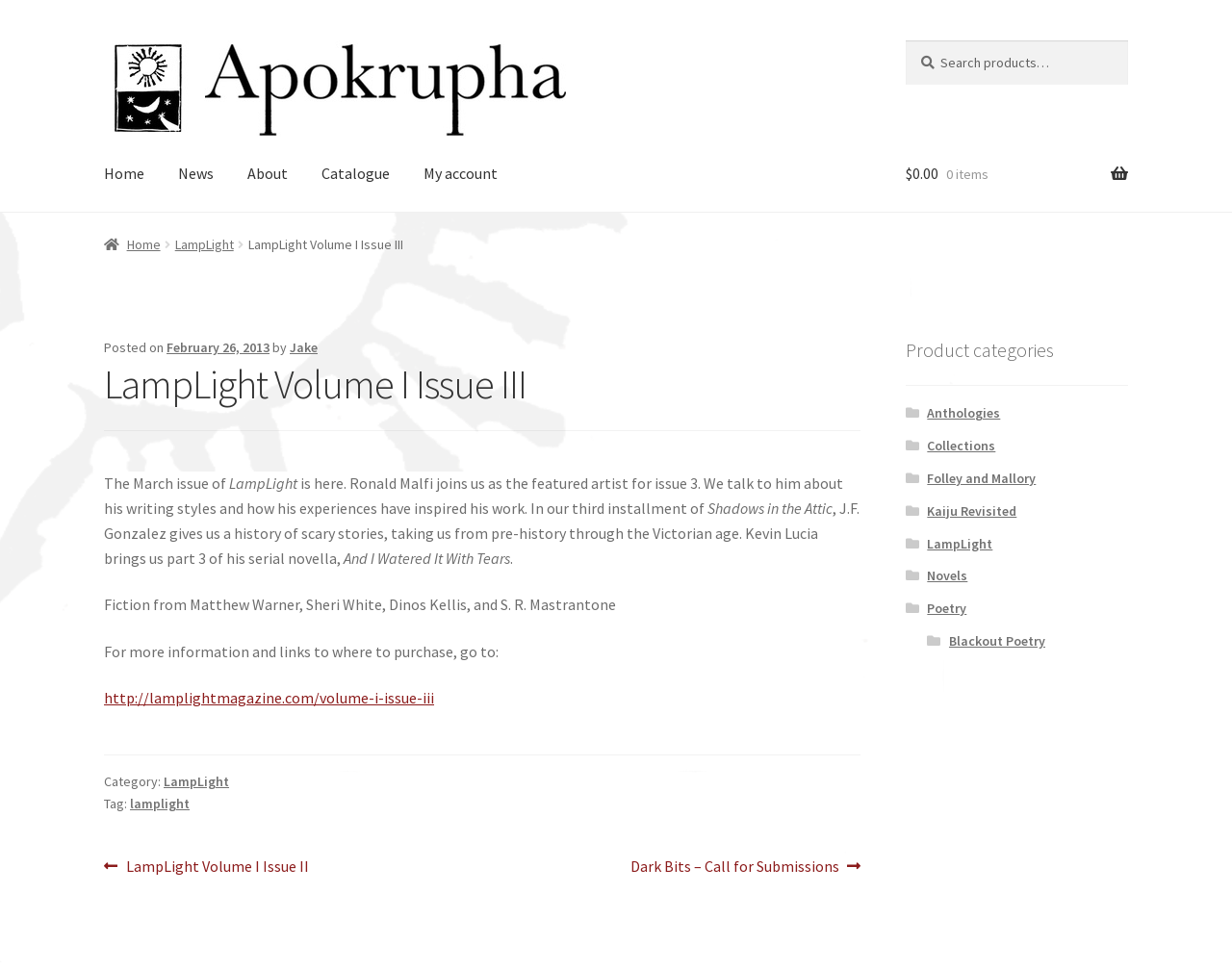Determine the bounding box coordinates of the target area to click to execute the following instruction: "Go to Home page."

[0.072, 0.141, 0.13, 0.218]